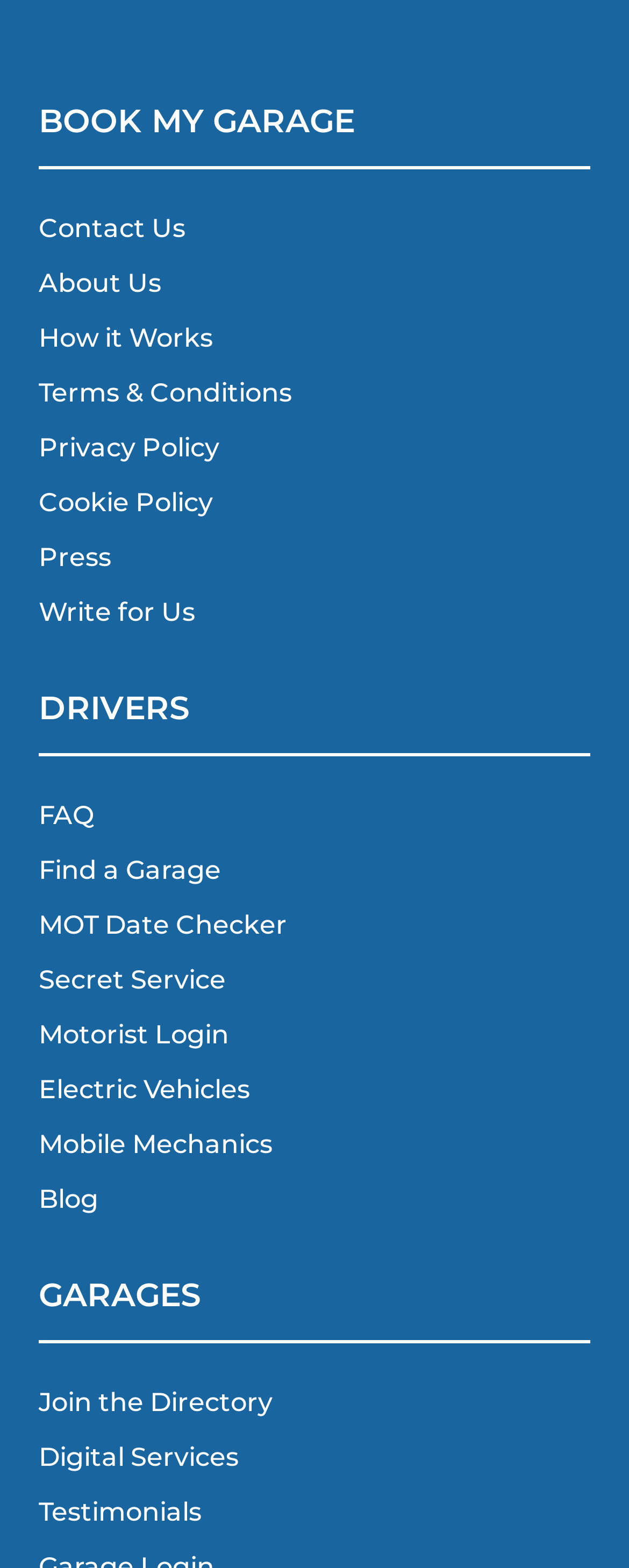Locate the bounding box coordinates of the clickable area needed to fulfill the instruction: "Check MOT Date".

[0.062, 0.58, 0.456, 0.6]